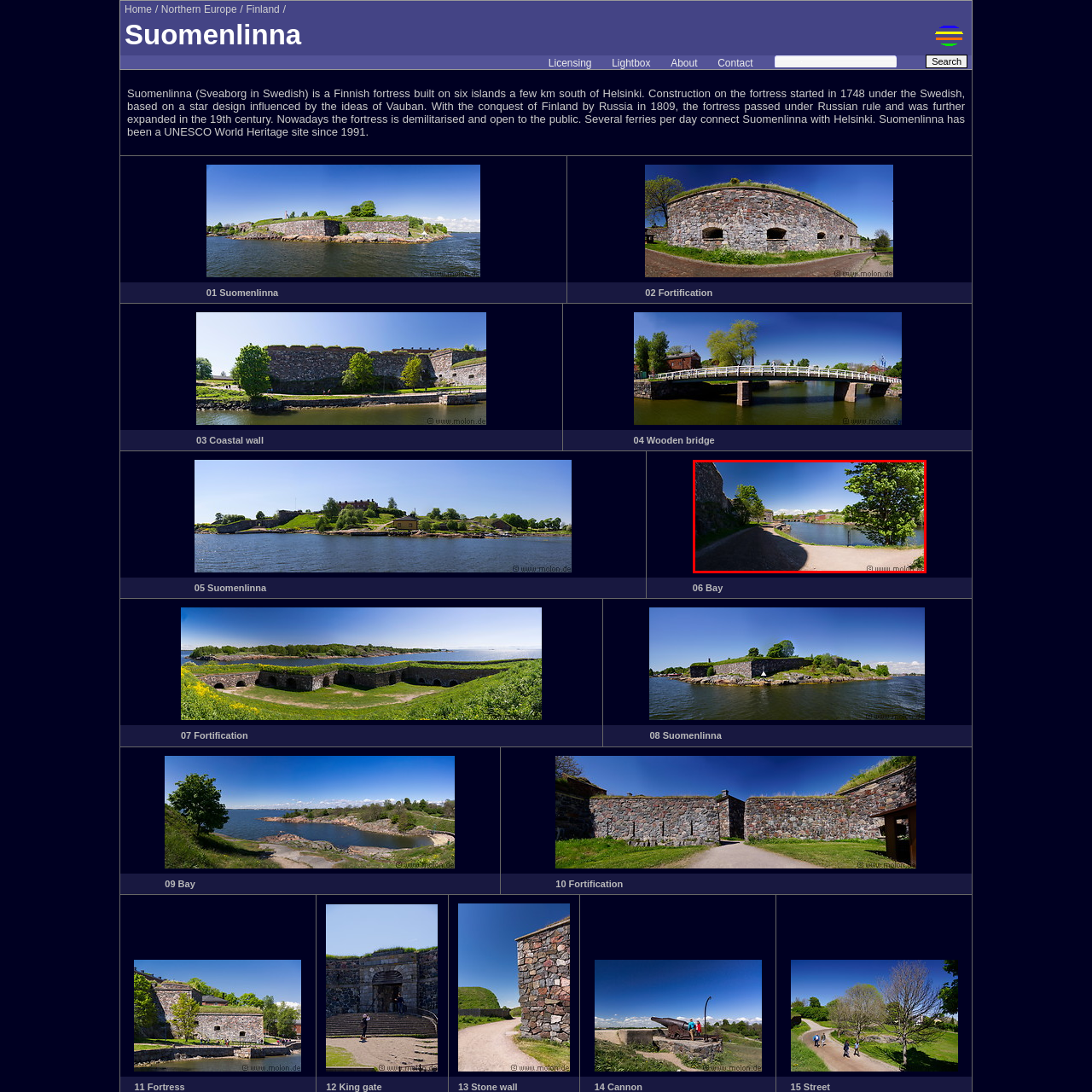Generate a detailed description of the image highlighted within the red border.

This panoramic image captures a serene view of the Finnish fortress, Suomenlinna, nestled amidst lush green surroundings and overlooking a tranquil waterway. The scene showcases the harmony between nature and historical architecture, featuring the rugged stone walls of the fortress on the left, juxtaposed against the vibrant greenery of trees along the path. In the background, remnants of the fortress structure can be seen, alongside a quaint bridge connecting the islands that make up Suomenlinna. The clear blue sky reflects a perfect day, inviting visitors to explore this UNESCO World Heritage site, known for its rich history and scenic beauty. This location offers insights into the fortress's essential role in Finland's defense and cultural heritage, making it a popular destination for both tourists and locals.